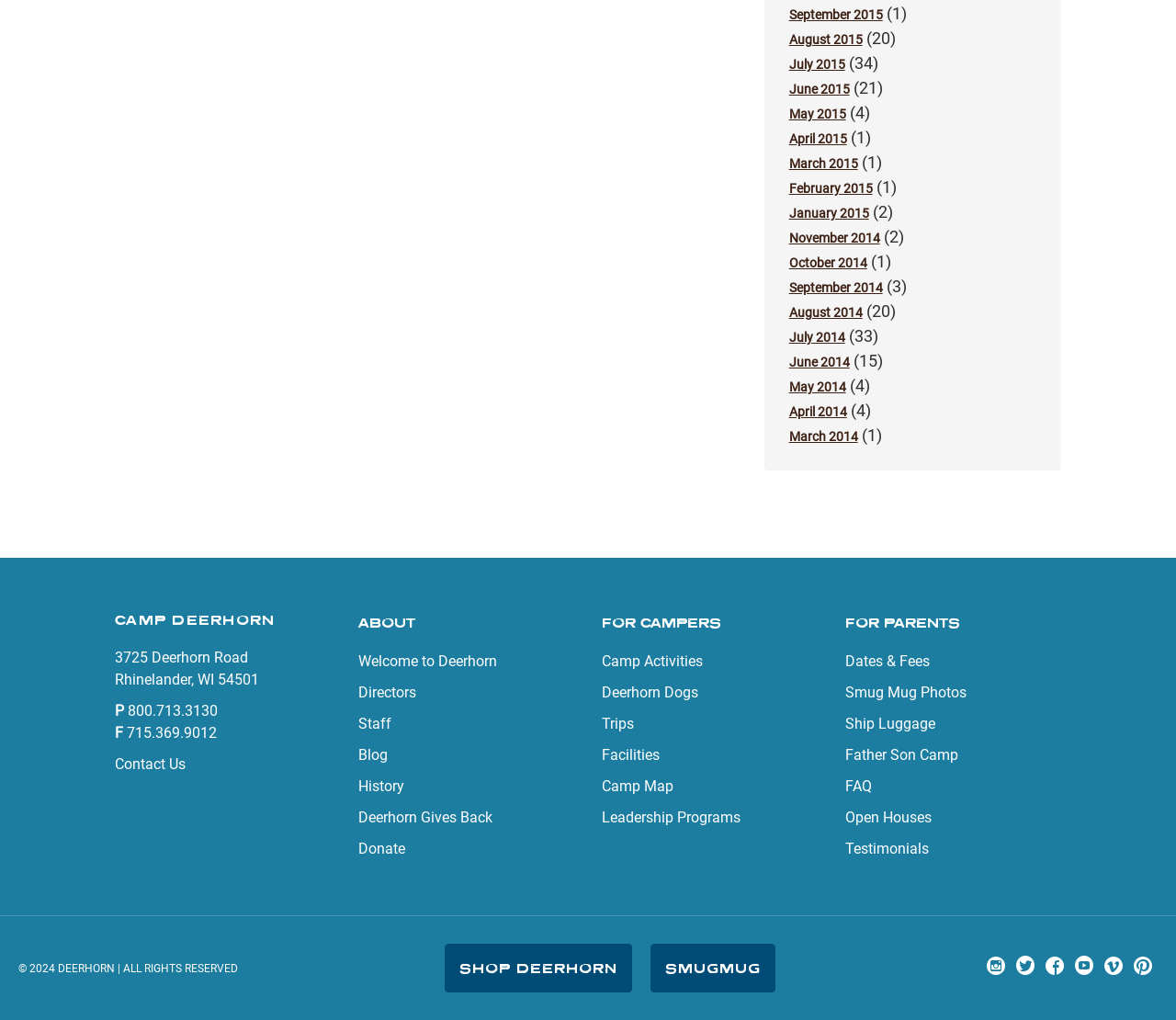Pinpoint the bounding box coordinates of the clickable element to carry out the following instruction: "Visit 'Welcome to Deerhorn'."

[0.305, 0.64, 0.423, 0.657]